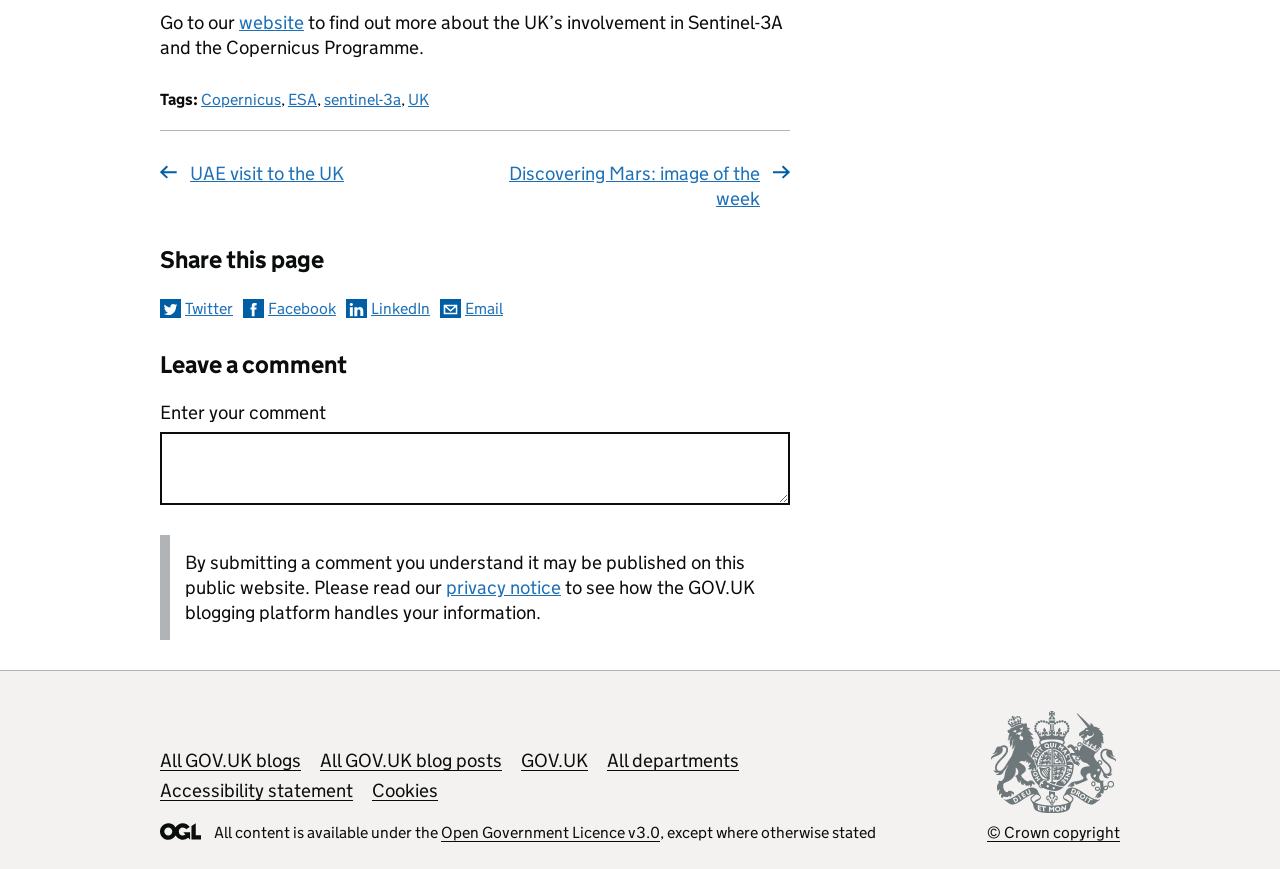Please specify the coordinates of the bounding box for the element that should be clicked to carry out this instruction: "Enter a comment.". The coordinates must be four float numbers between 0 and 1, formatted as [left, top, right, bottom].

[0.125, 0.497, 0.617, 0.582]